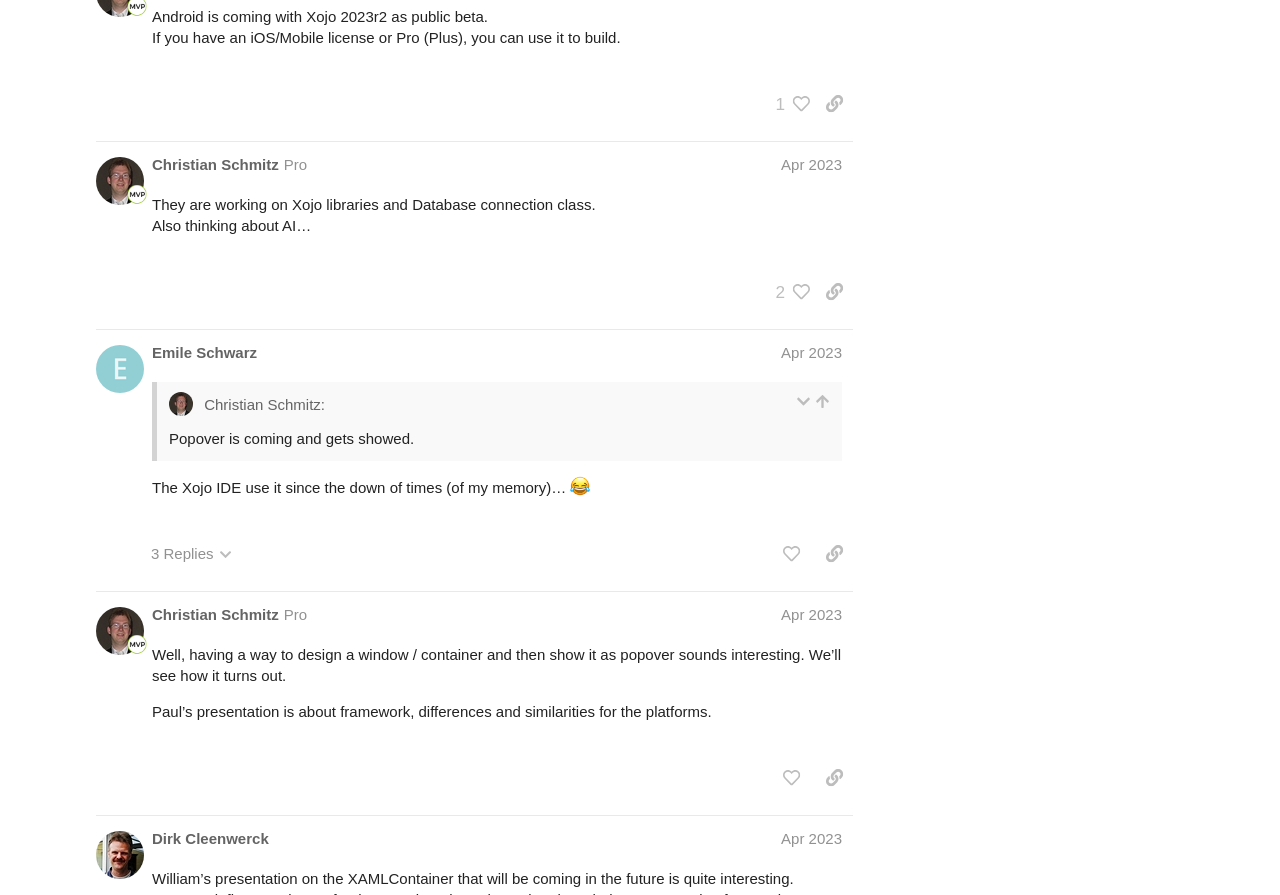Given the element description "title="like this post"", identify the bounding box of the corresponding UI element.

[0.604, 0.415, 0.633, 0.453]